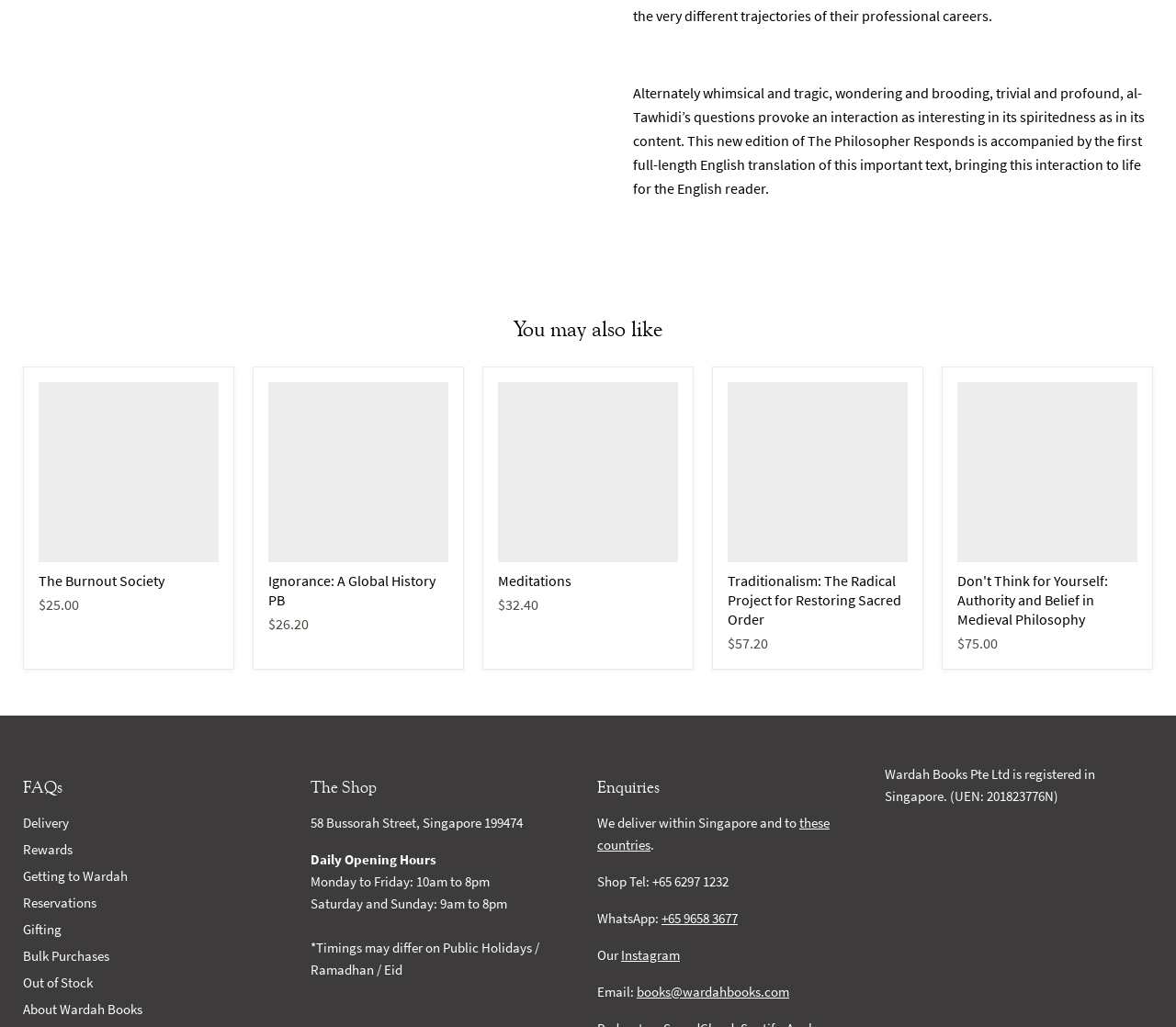What is the phone number of Wardah Books?
Respond to the question with a well-detailed and thorough answer.

I found the phone number of Wardah Books by looking at the text under the 'Enquiries' heading, which is 'Shop Tel: +65 6297 1232'.